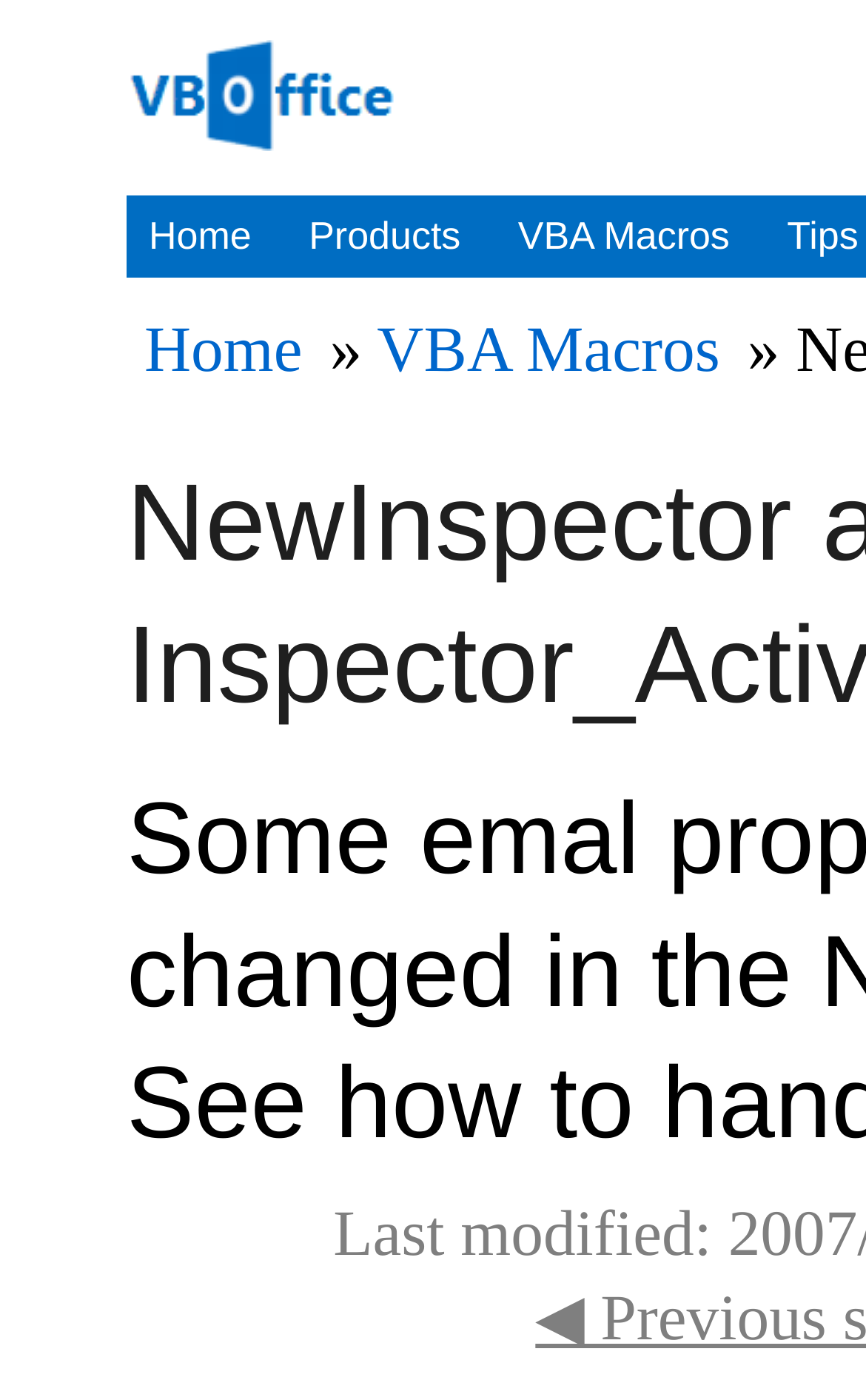Determine the bounding box coordinates of the UI element that matches the following description: "VBA Macros". The coordinates should be four float numbers between 0 and 1 in the format [left, top, right, bottom].

[0.435, 0.225, 0.831, 0.275]